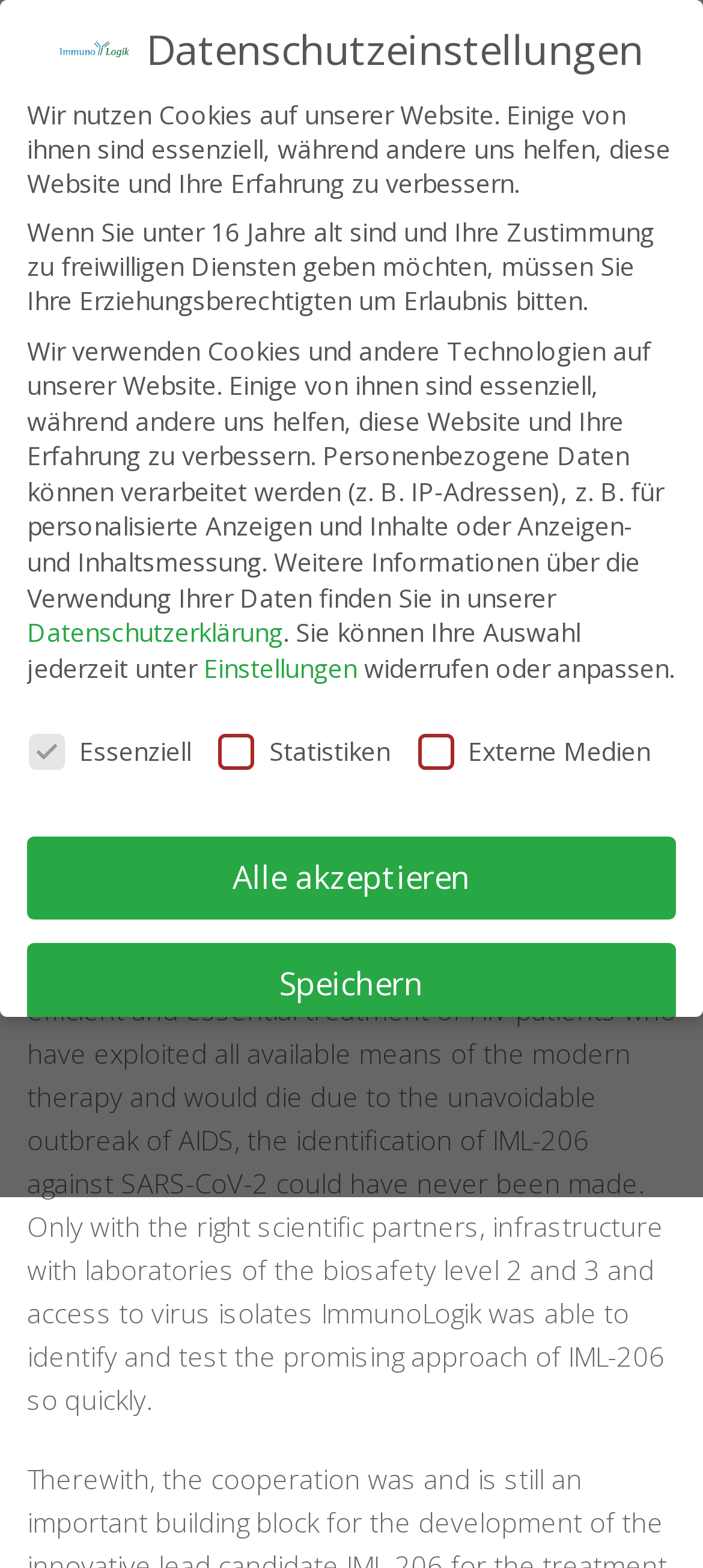Determine the coordinates of the bounding box for the clickable area needed to execute this instruction: "Click the Datenschutzerklärung link".

[0.038, 0.392, 0.403, 0.414]